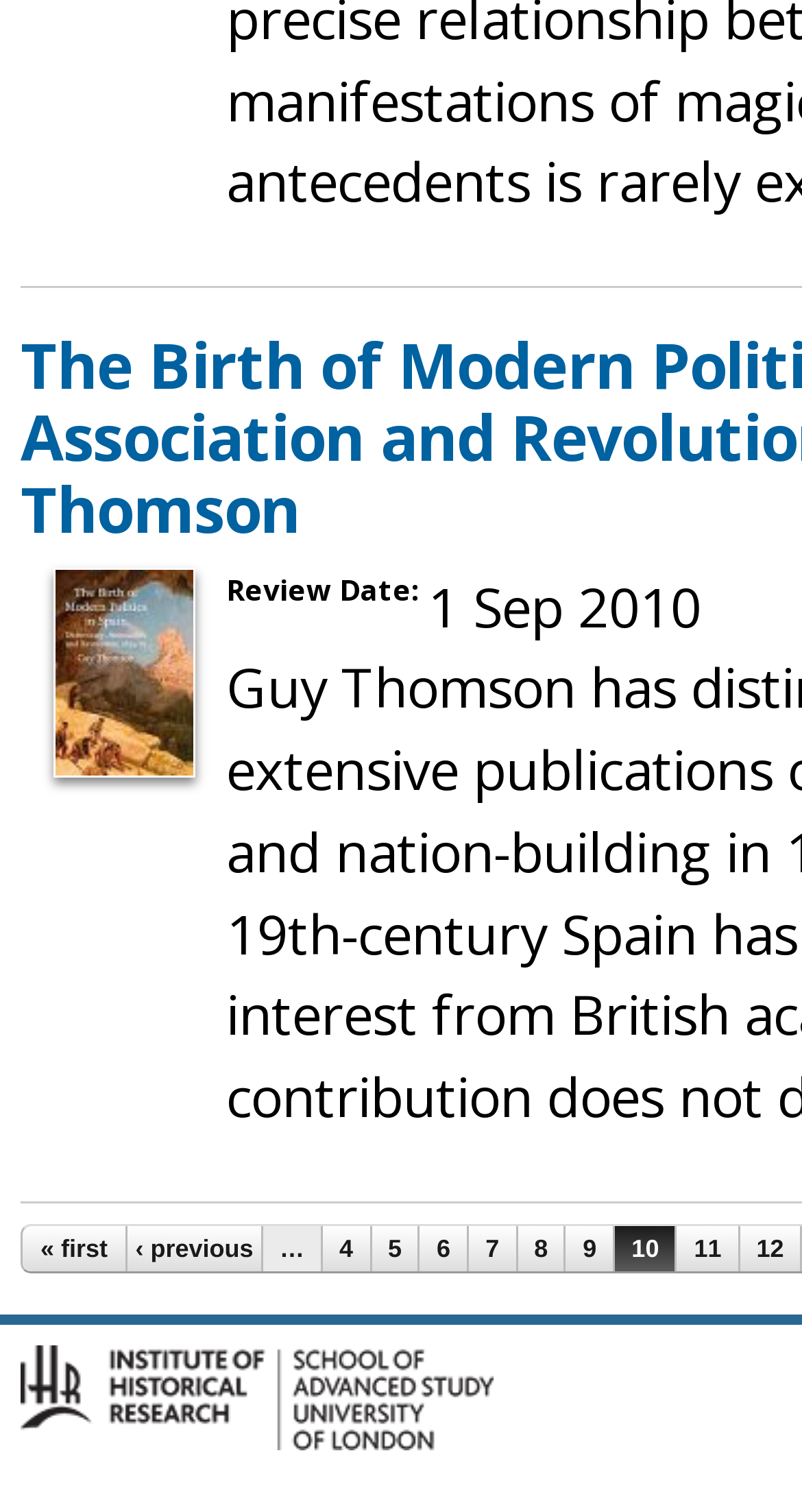Indicate the bounding box coordinates of the element that must be clicked to execute the instruction: "go to page 4". The coordinates should be given as four float numbers between 0 and 1, i.e., [left, top, right, bottom].

[0.403, 0.811, 0.461, 0.841]